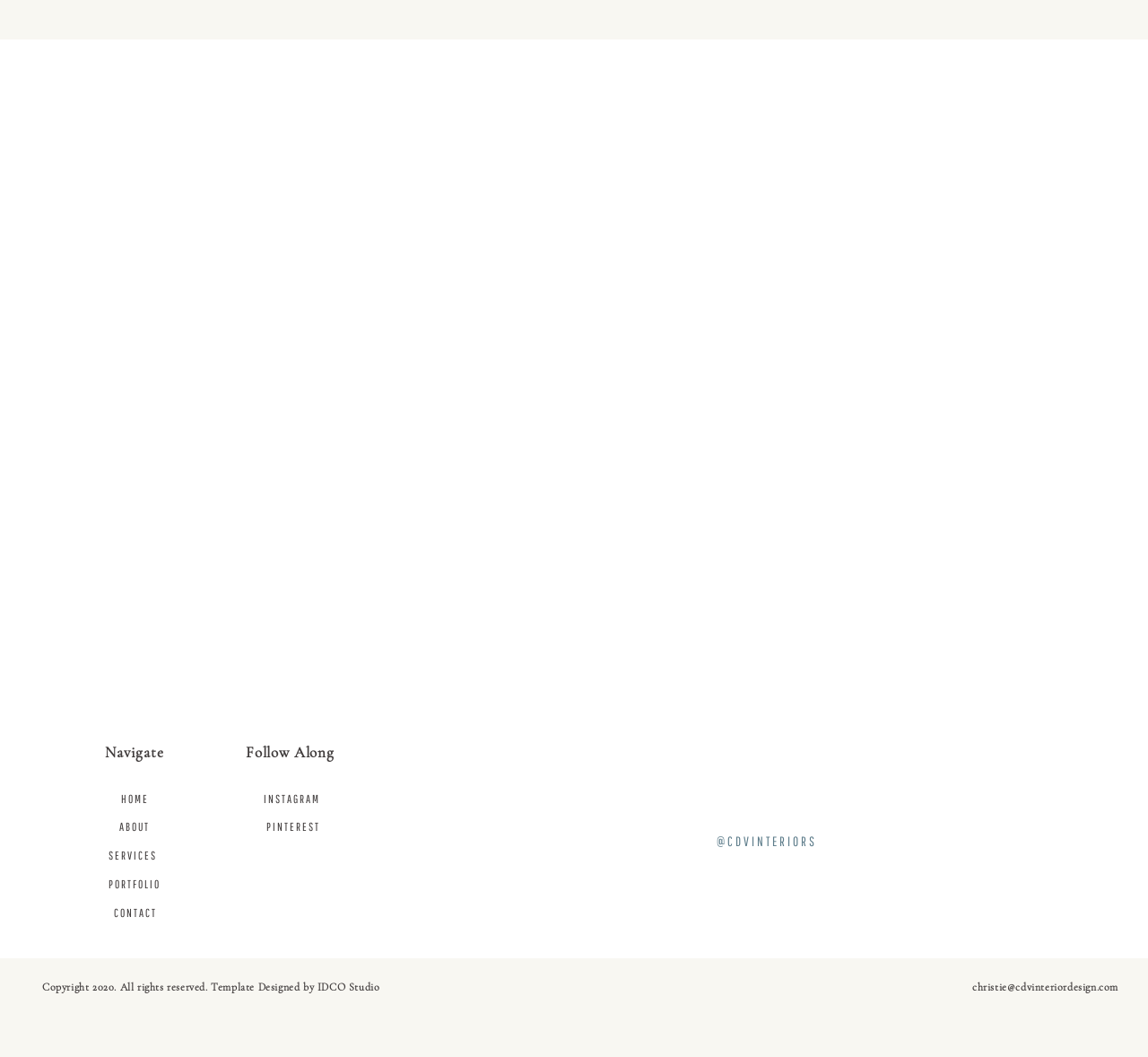Provide a one-word or short-phrase response to the question:
How can someone contact the company?

Through contact link